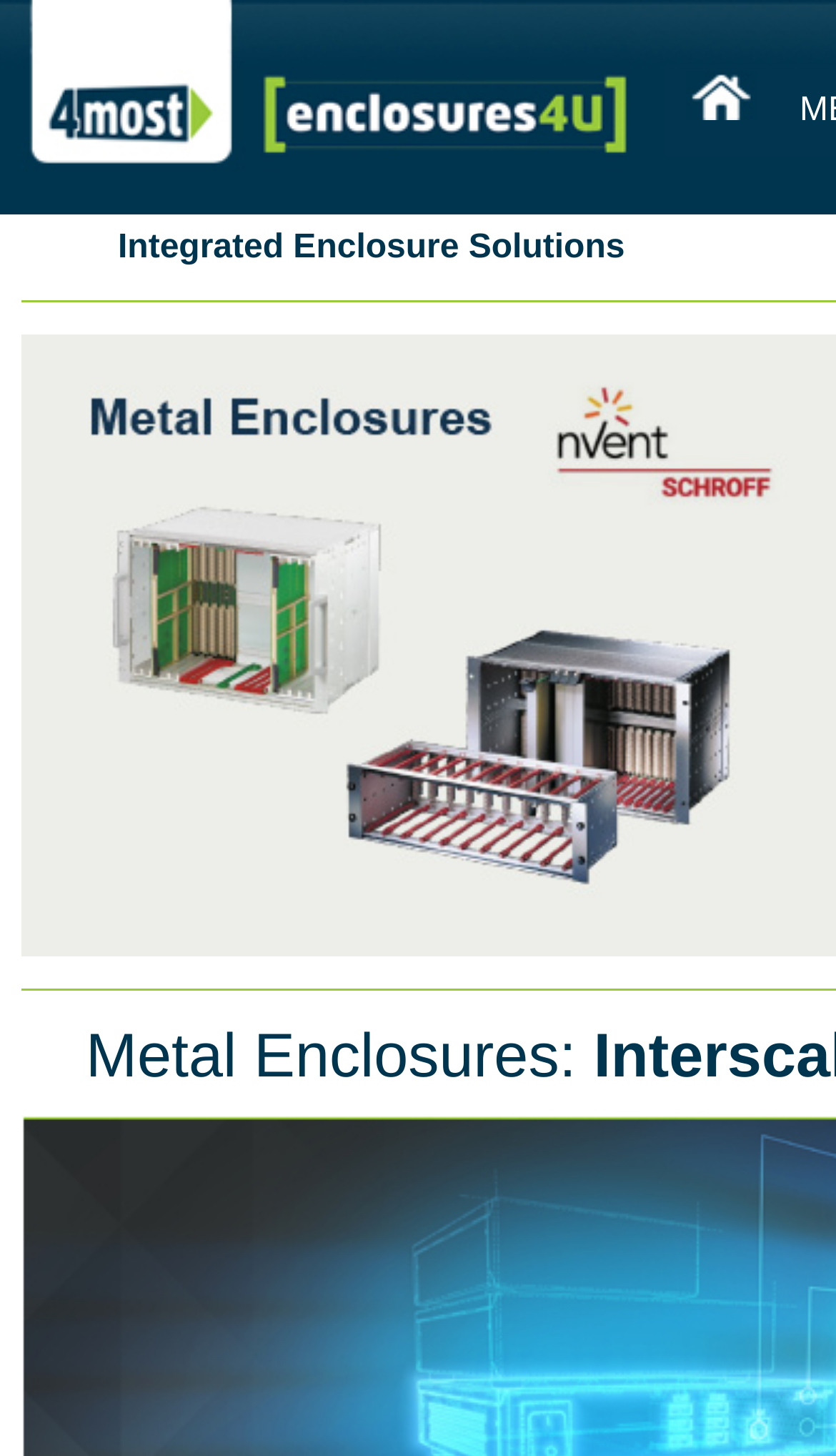What is the main heading of this webpage? Please extract and provide it.

Metal Enclosures: Interscale M by nVent Schroff